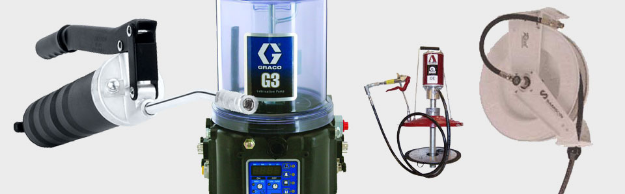What is the name of the company that provides top-tier lubrication solutions?
Using the image, respond with a single word or phrase.

Reliable Hydraulics Inc.